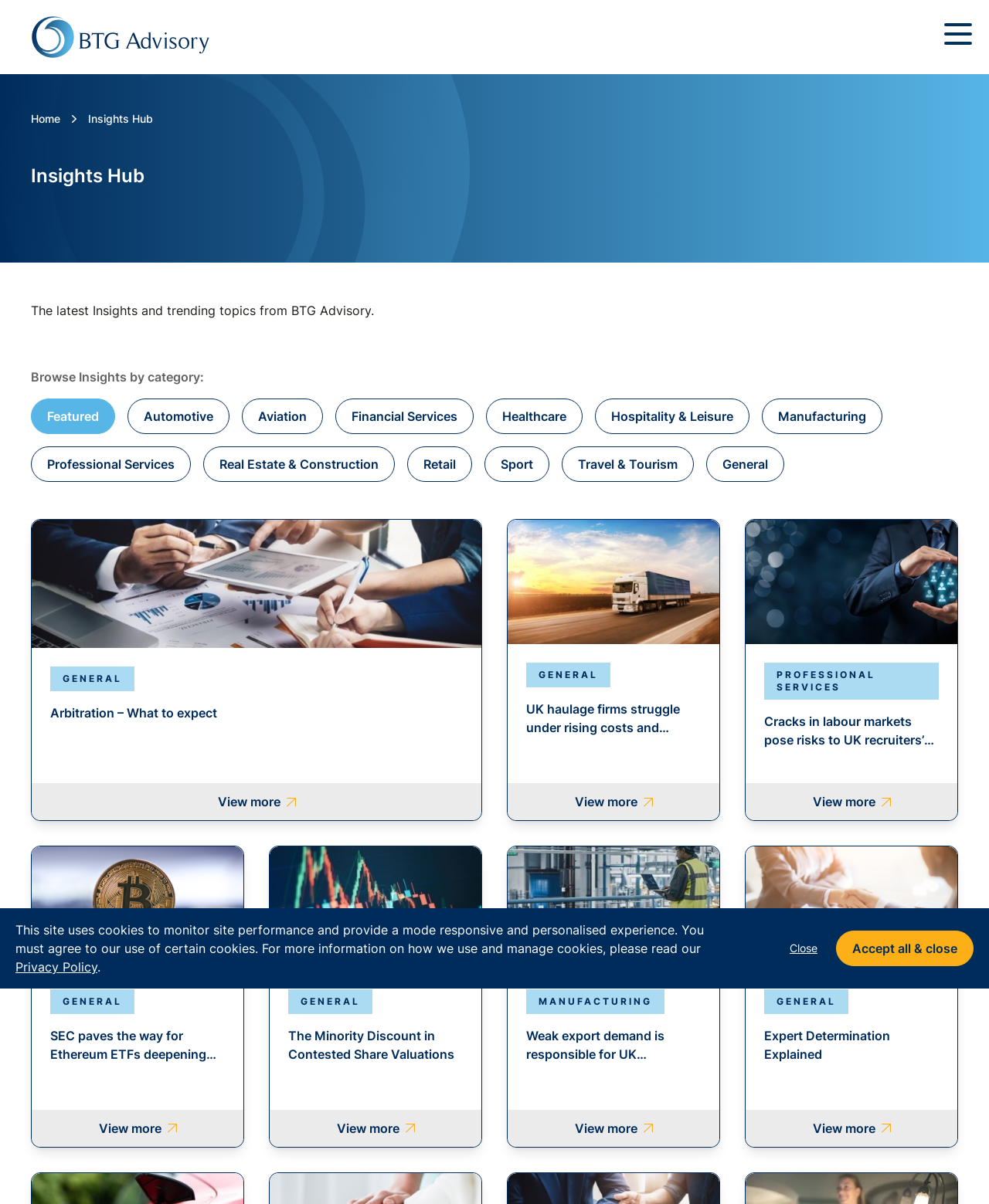What is the logo of BTG Advisory?
Carefully examine the image and provide a detailed answer to the question.

The logo of BTG Advisory is located at the top left corner of the webpage, and it is an image with a bounding box coordinate of [0.031, 0.013, 0.213, 0.049].